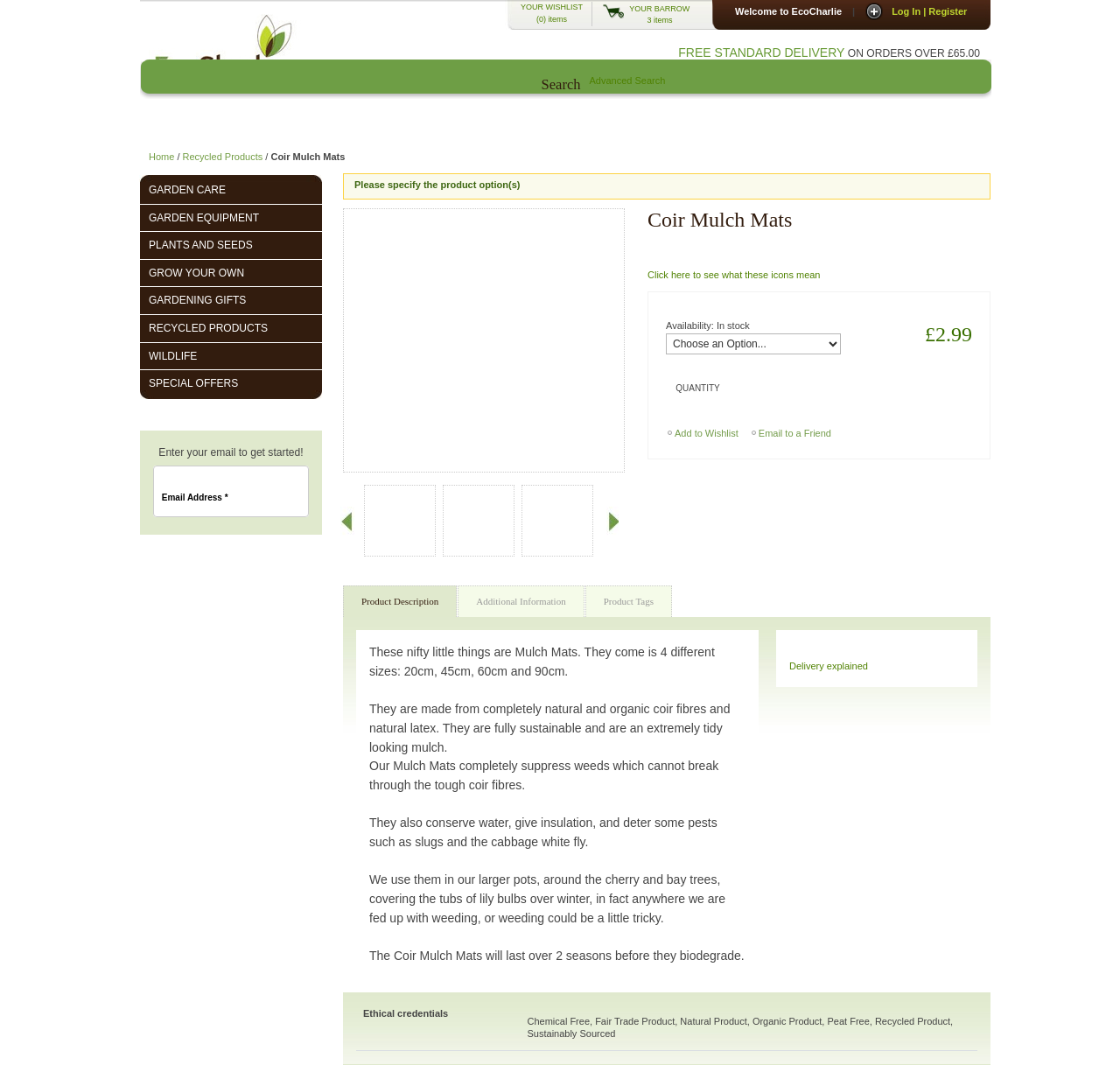Provide the bounding box coordinates of the UI element that matches the description: "Log In | Register".

[0.773, 0.002, 0.874, 0.019]